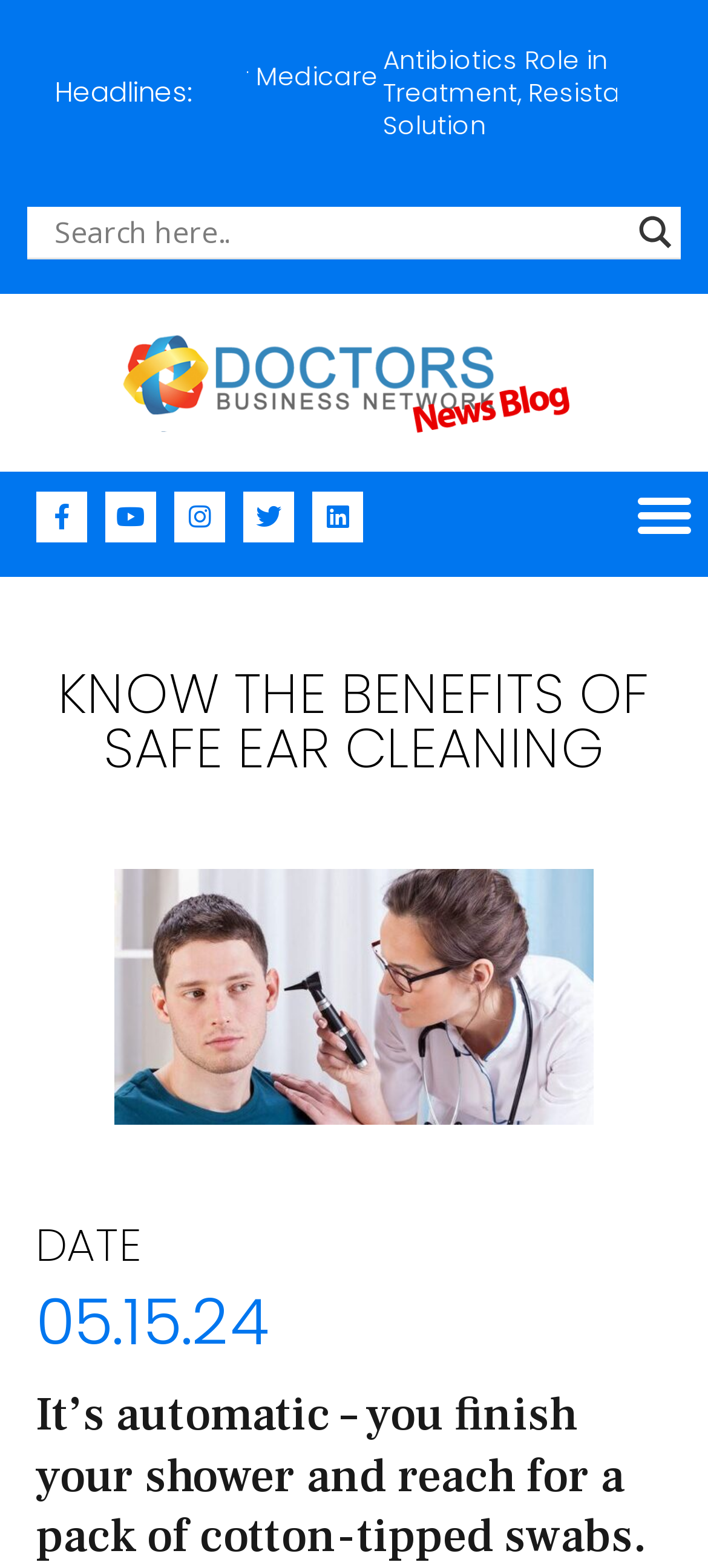Based on the element description Facebook-f, identify the bounding box coordinates for the UI element. The coordinates should be in the format (top-left x, top-left y, bottom-right x, bottom-right y) and within the 0 to 1 range.

[0.051, 0.313, 0.123, 0.346]